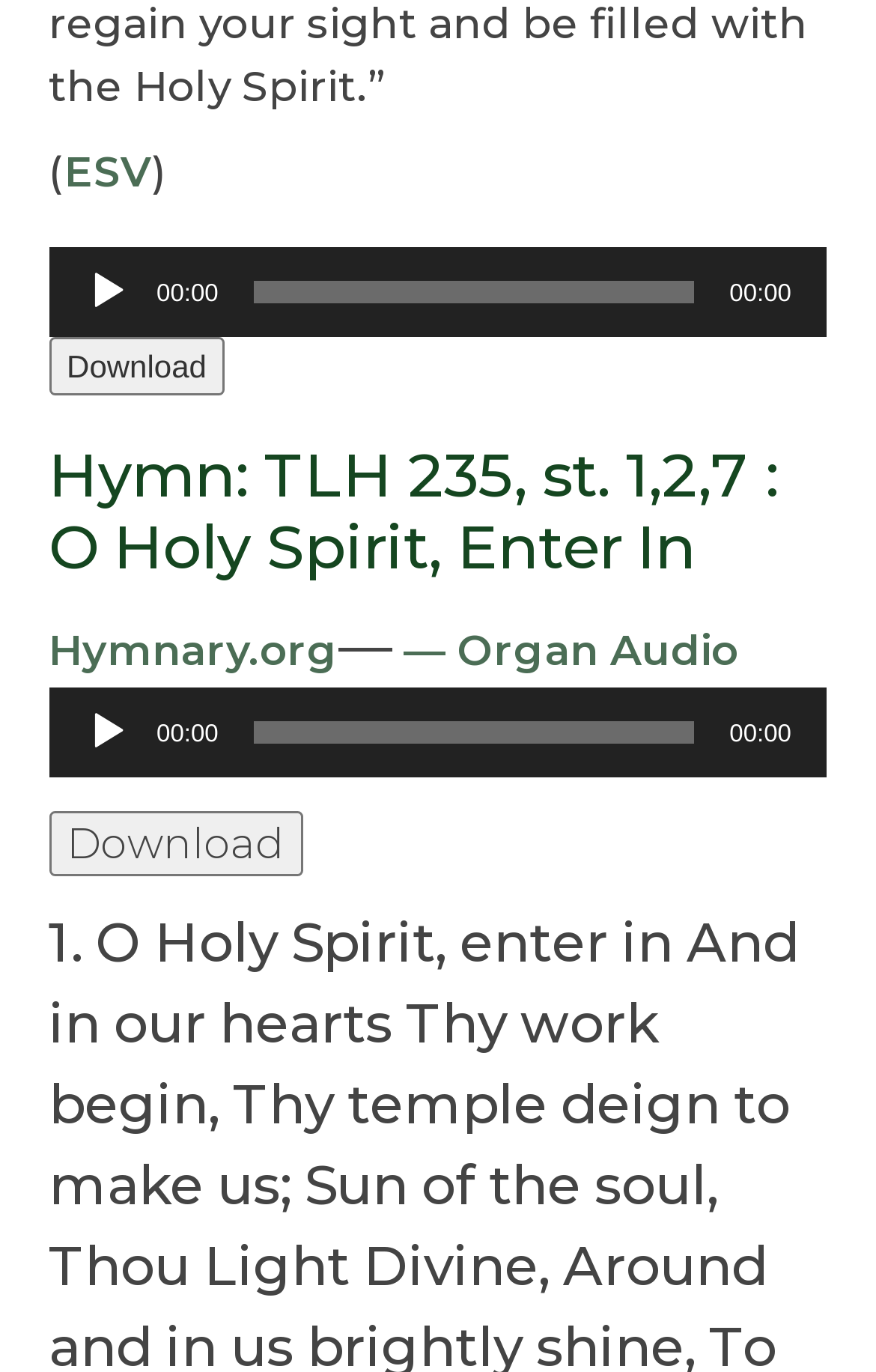Please give the bounding box coordinates of the area that should be clicked to fulfill the following instruction: "Click the 'Download' button". The coordinates should be in the format of four float numbers from 0 to 1, i.e., [left, top, right, bottom].

[0.056, 0.245, 0.256, 0.288]